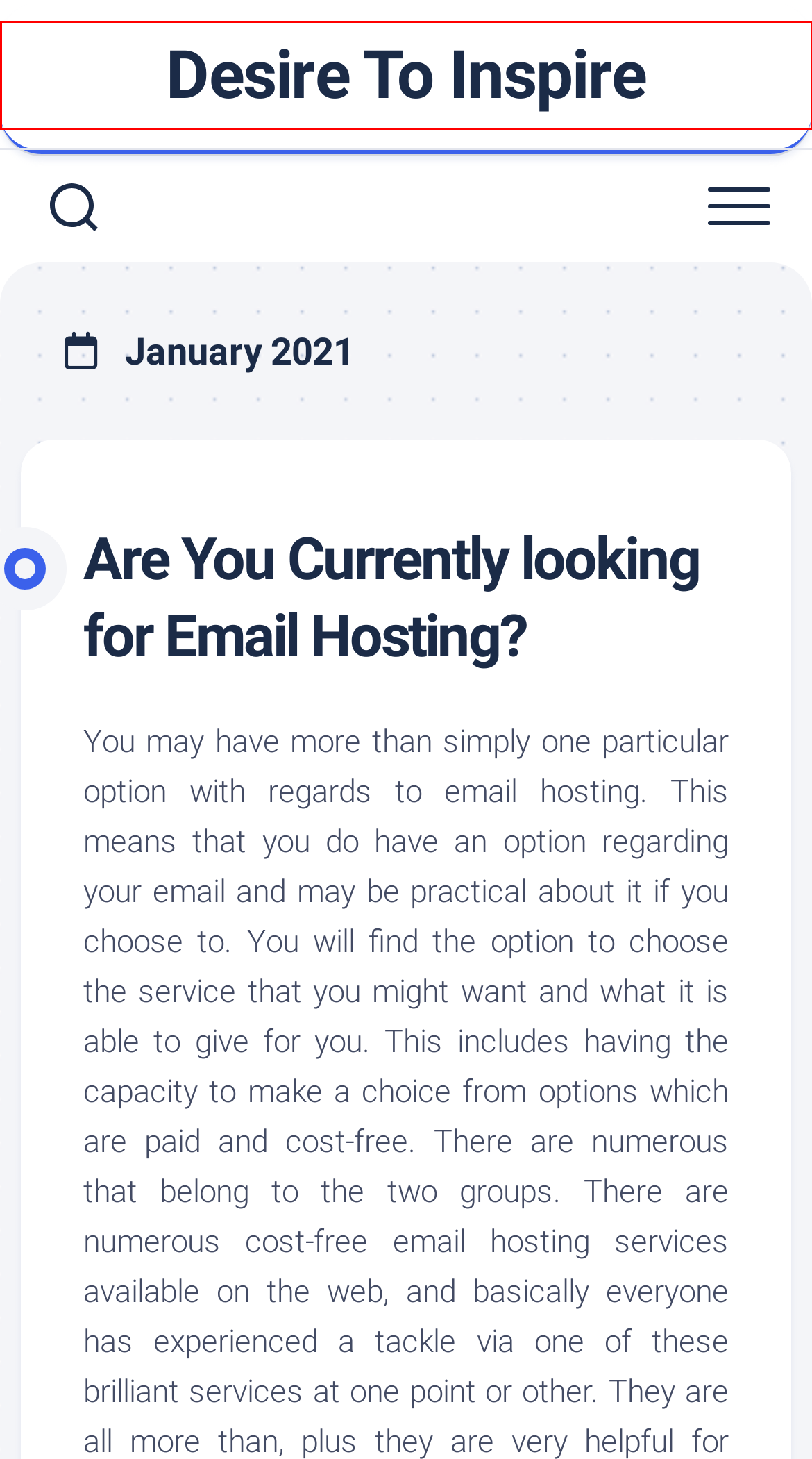Analyze the screenshot of a webpage that features a red rectangle bounding box. Pick the webpage description that best matches the new webpage you would see after clicking on the element within the red bounding box. Here are the candidates:
A. May – 2020 – Desire To Inspire
B. Maria Yasmin – Desire To Inspire
C. Real Estate – Desire To Inspire
D. February – 2024 – Desire To Inspire
E. Desire To Inspire
F. April – 2022 – Desire To Inspire
G. January – 2024 – Desire To Inspire
H. General – Desire To Inspire

E